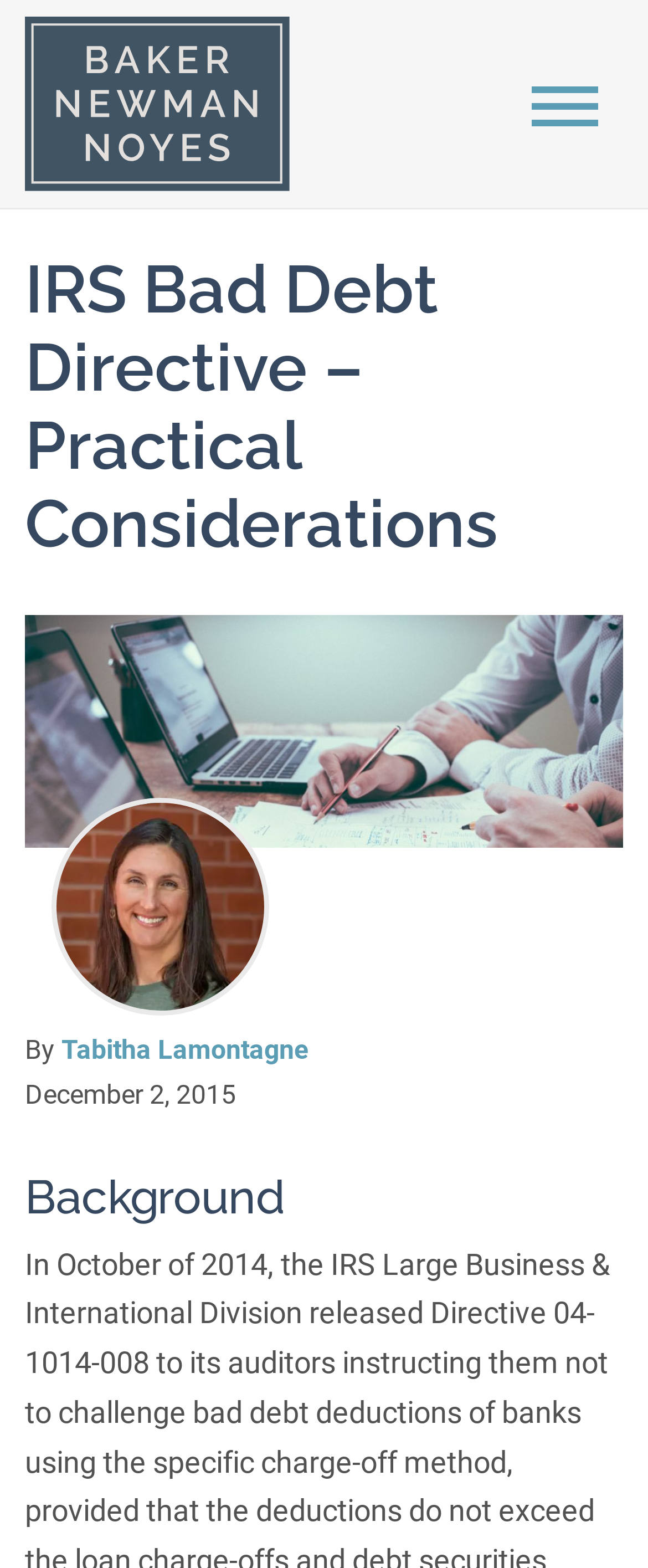Please predict the bounding box coordinates (top-left x, top-left y, bottom-right x, bottom-right y) for the UI element in the screenshot that fits the description: Tabitha Lamontagne

[0.095, 0.66, 0.477, 0.68]